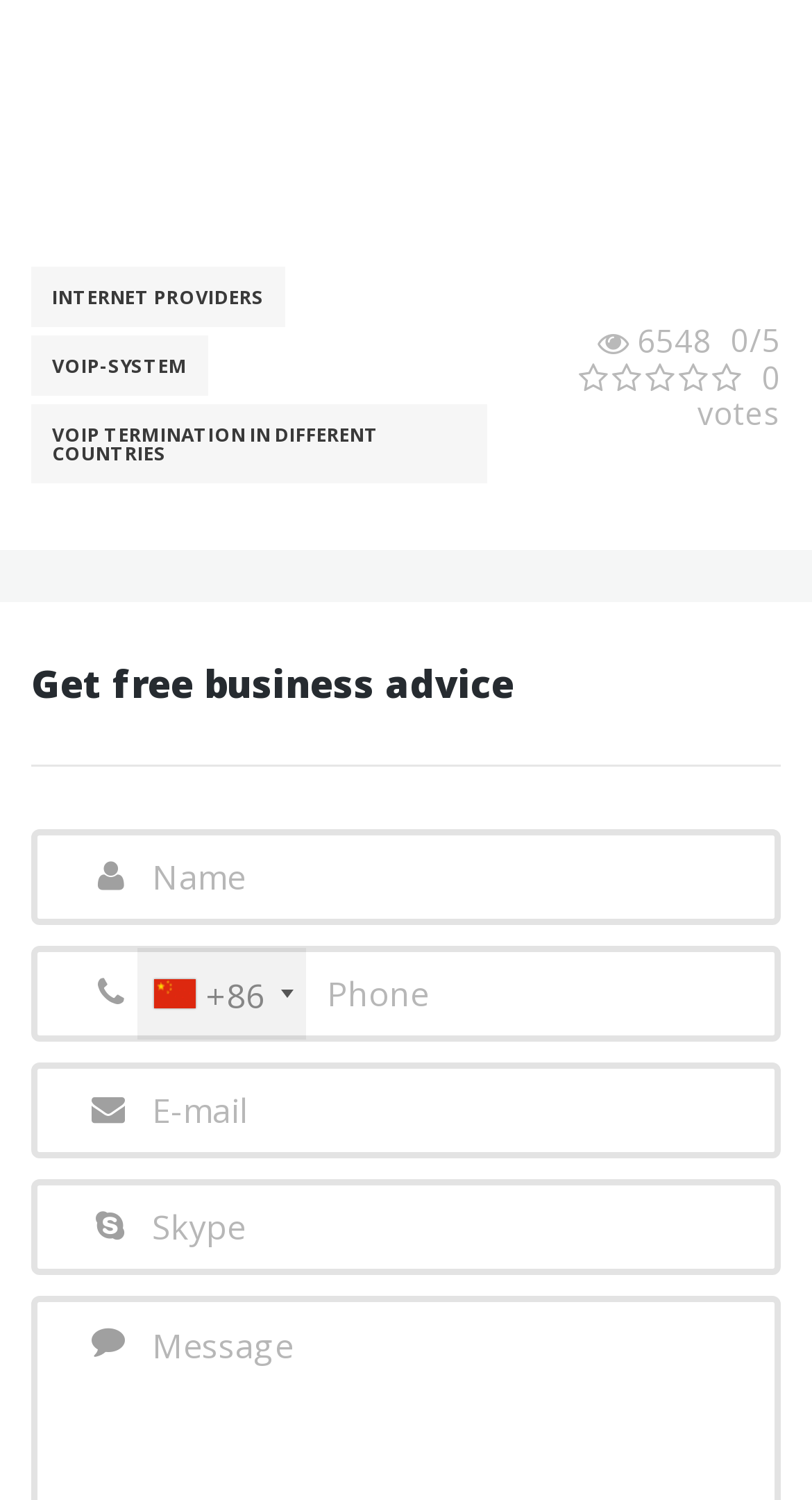Please locate the clickable area by providing the bounding box coordinates to follow this instruction: "Click on the 'INTERNET PROVIDERS' link".

[0.038, 0.289, 0.351, 0.329]